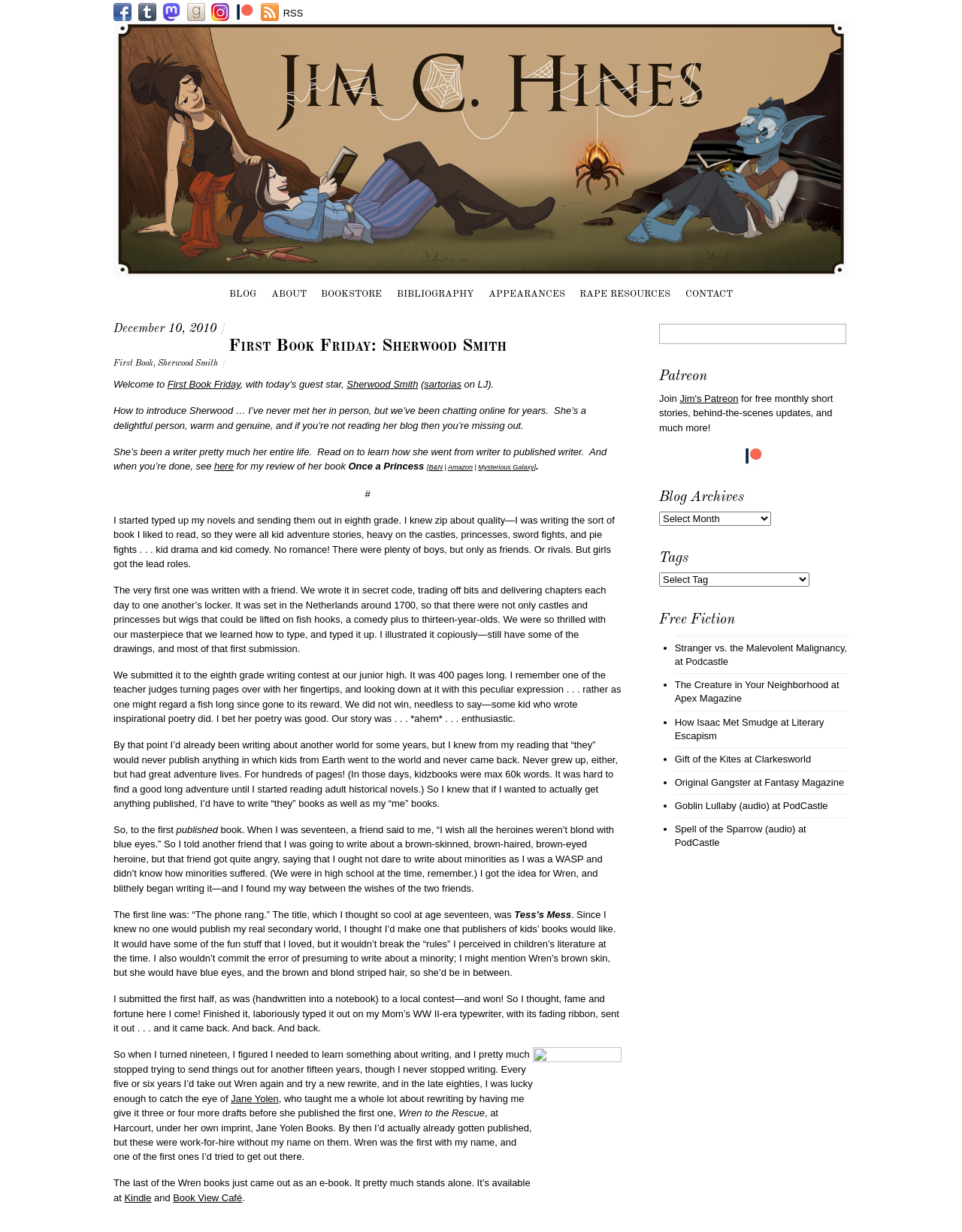What is the headline of the webpage?

First Book Friday: Sherwood Smith